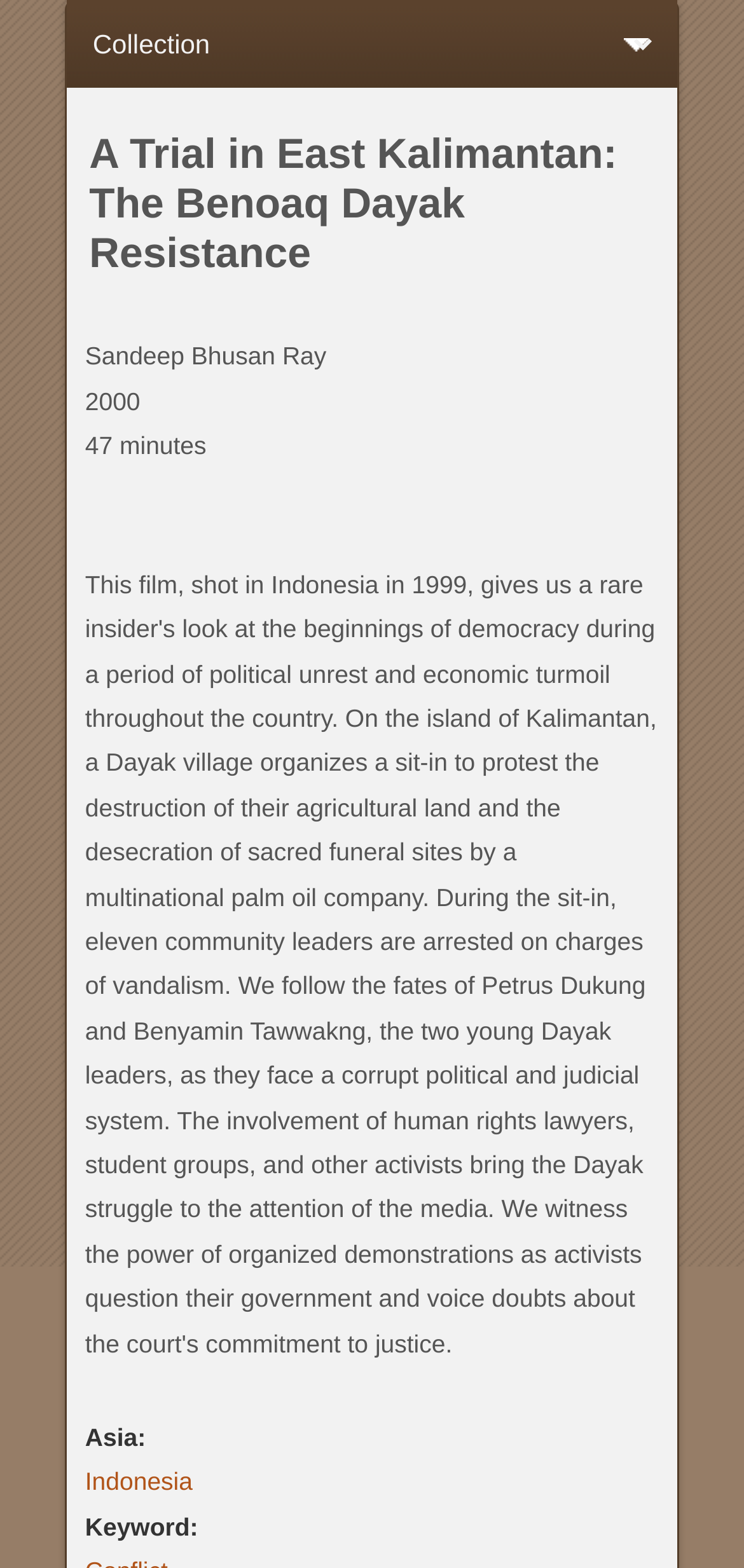Offer an extensive depiction of the webpage and its key elements.

The webpage is about a film titled "A Trial in East Kalimantan: The Benoaq Dayak Resistance" from the NAFA Film Collection. At the top, there is a combobox that takes up most of the width of the page. Below the combobox, the title of the film is displayed prominently in a heading. 

To the right of the title, there are several lines of text providing information about the film. The director's name, Sandeep Bhusan Ray, is listed, followed by the release year, 2000, and the duration of the film, 47 minutes. 

Further down, there is a section that appears to be related to the film's geographical context. The text "Asia:" is displayed, followed by a link to "Indonesia", which suggests that the film is set in or related to Indonesia. 

Finally, there is a keyword section at the bottom, although no specific keywords are listed. Overall, the webpage appears to be a film description or information page.